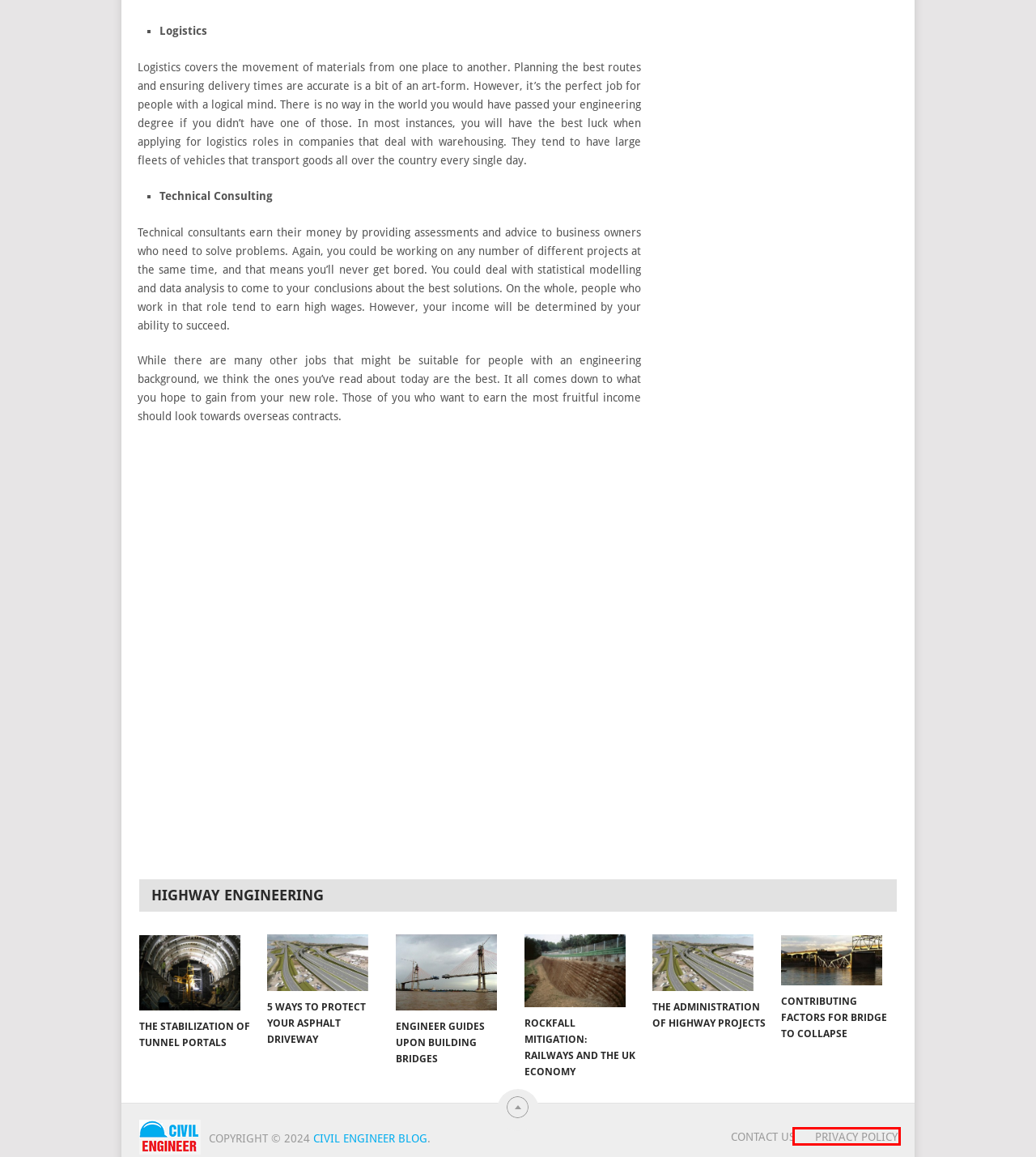Review the screenshot of a webpage containing a red bounding box around an element. Select the description that best matches the new webpage after clicking the highlighted element. The options are:
A. PRIVACY POLICY
B. The Administration of Highway Projects
C. Contributing Factors For Bridge To Collapse
D. Rockfall Mitigation: Railways And The UK Economy
E. Engineer Guides upon Building Bridges
F. 5 Ways to Protect Your Asphalt Driveway
G. The Stabilization of Tunnel Portals
H. Contact us

A